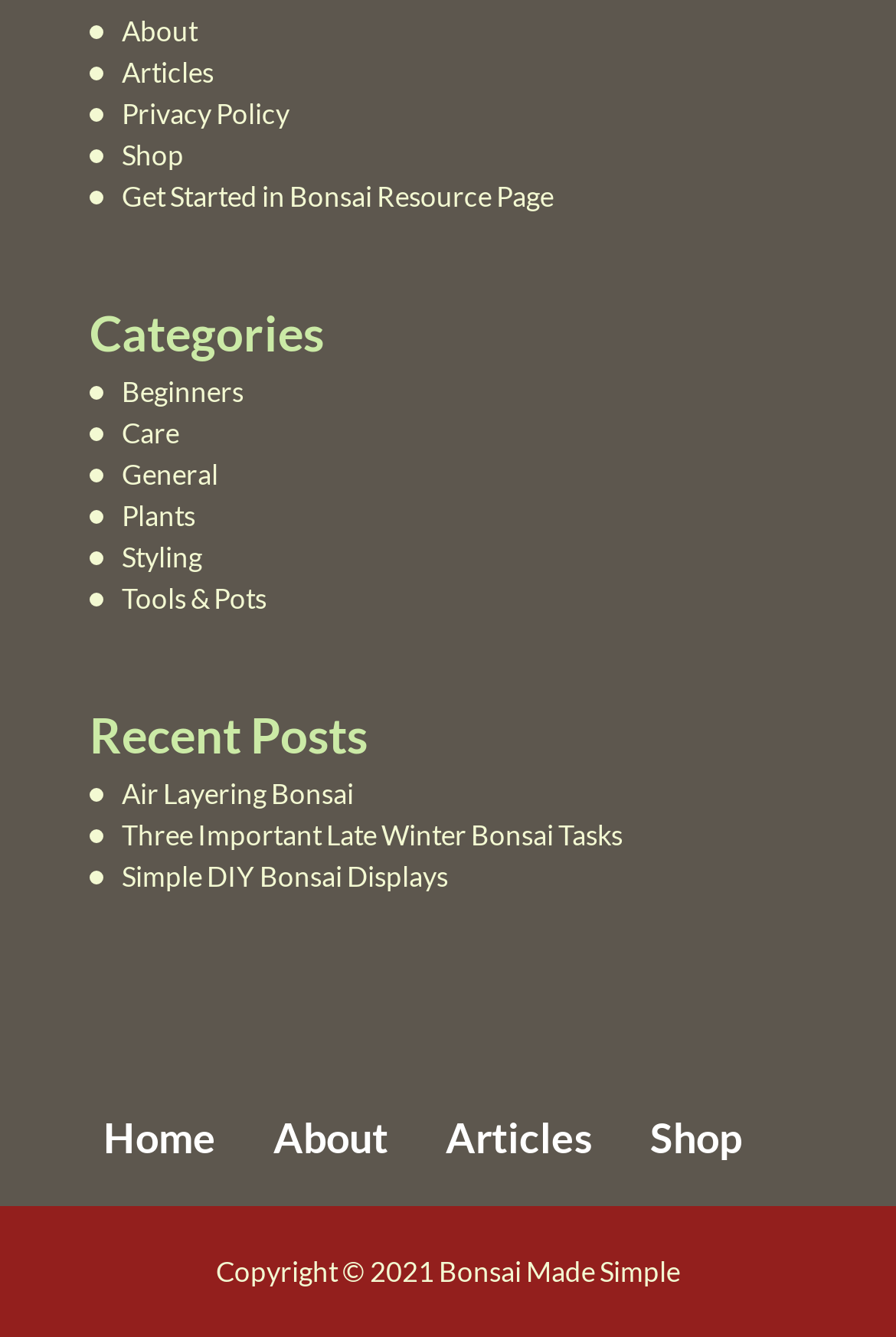Provide the bounding box coordinates for the area that should be clicked to complete the instruction: "view recent posts".

[0.1, 0.53, 0.695, 0.584]